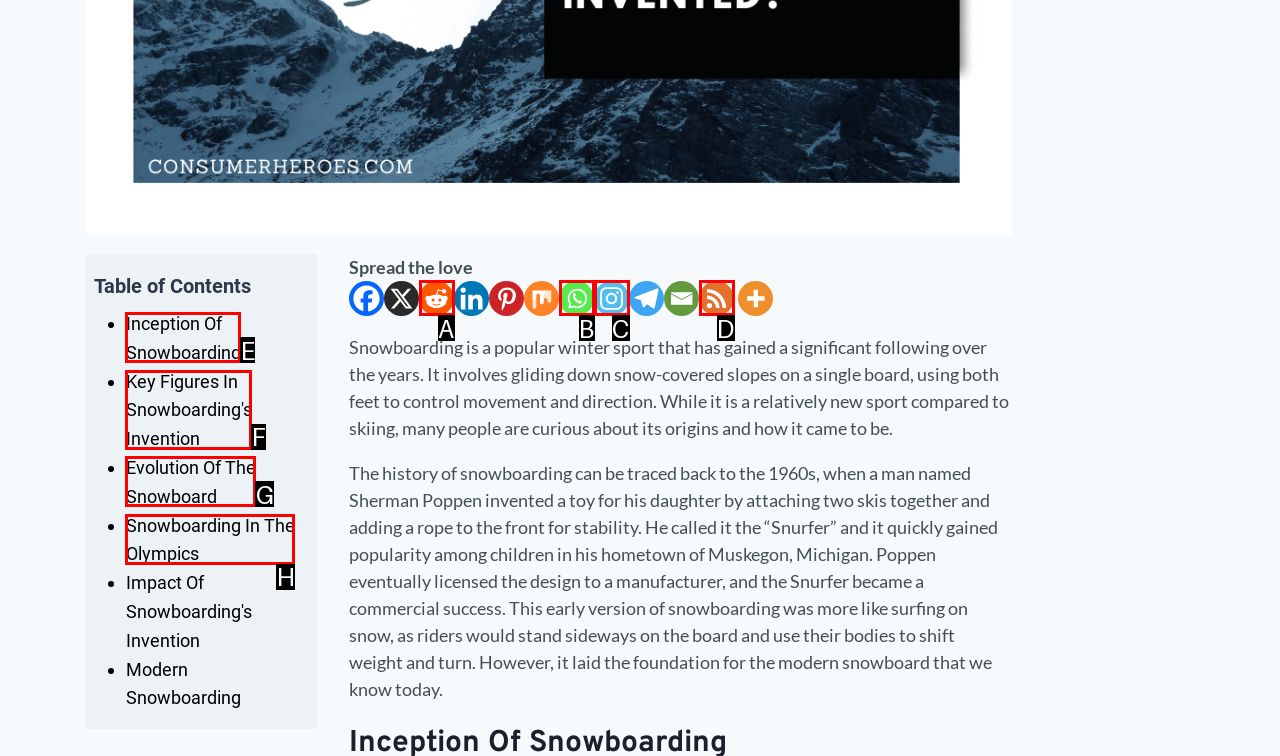Determine which option matches the description: Snowboarding in the Olympics. Answer using the letter of the option.

H